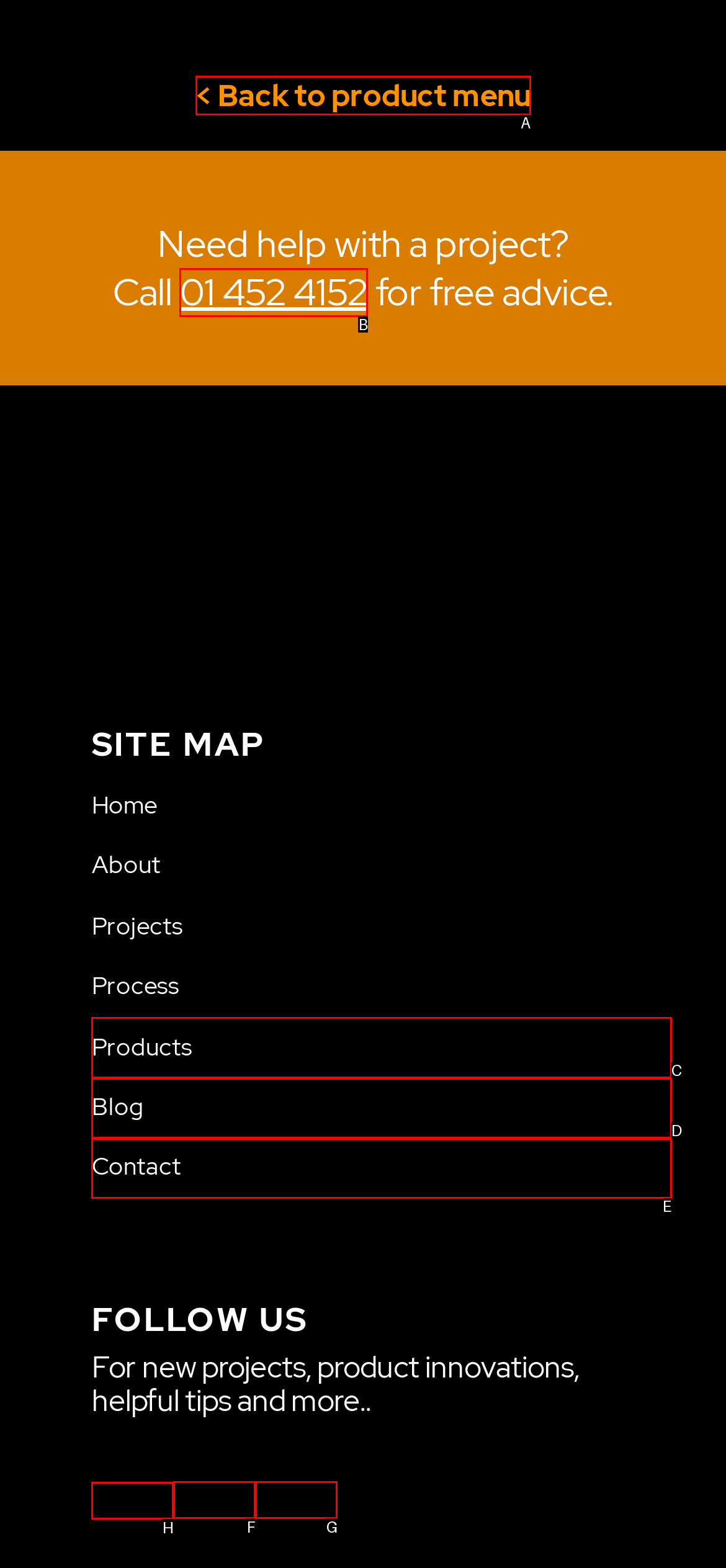Tell me which letter corresponds to the UI element that will allow you to follow on Instagram. Answer with the letter directly.

H